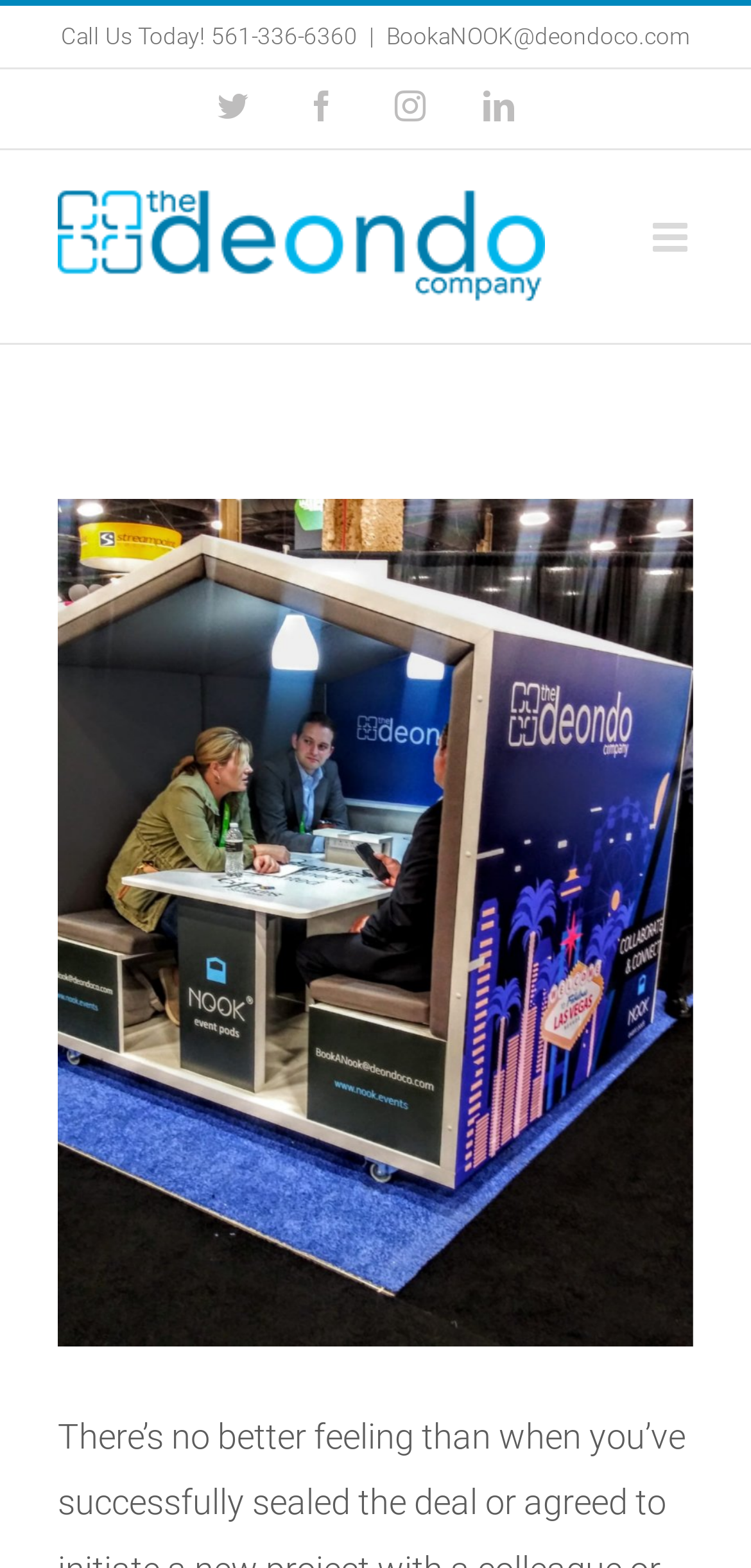Show the bounding box coordinates for the HTML element described as: "Facebook".

[0.408, 0.058, 0.449, 0.078]